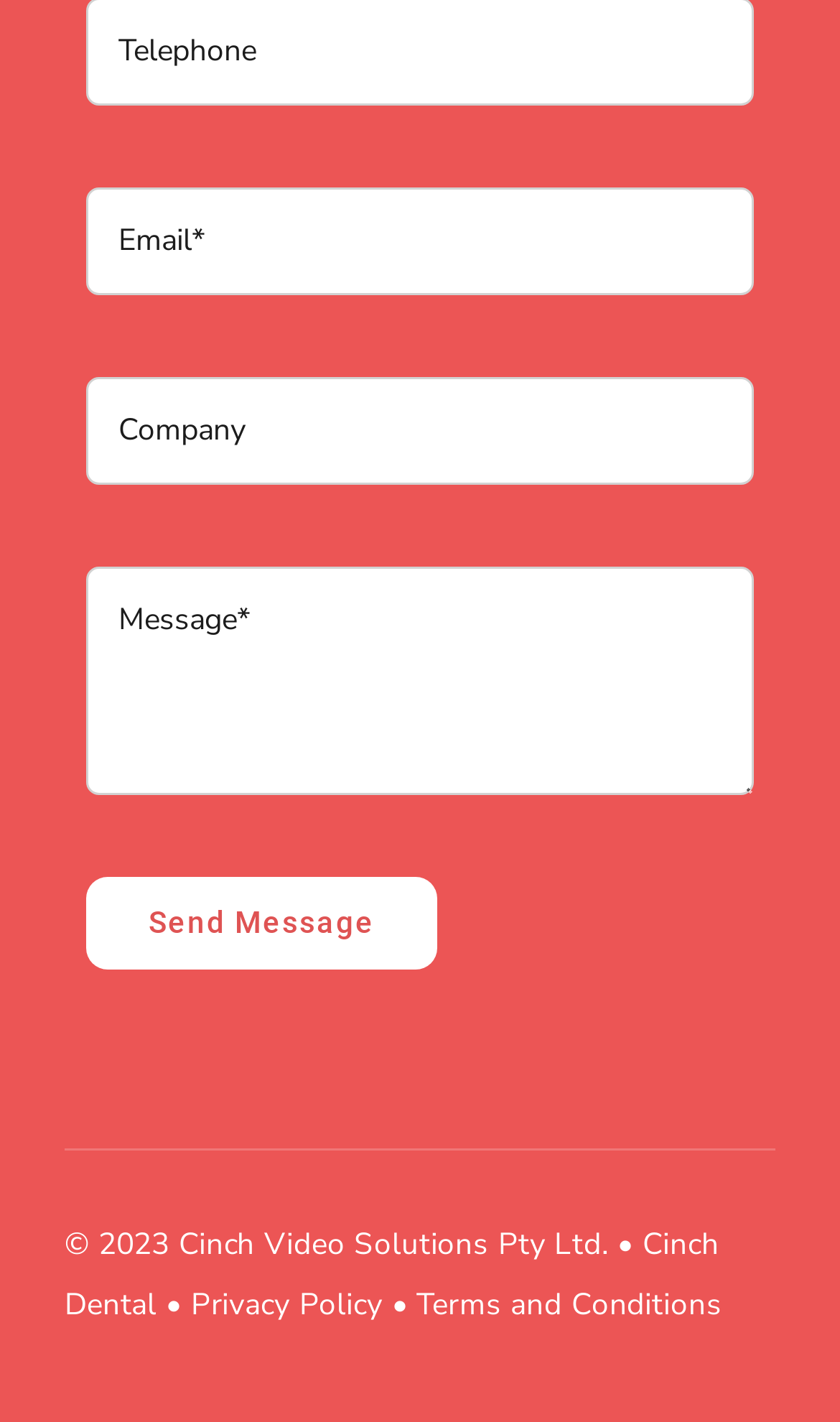Please find the bounding box coordinates (top-left x, top-left y, bottom-right x, bottom-right y) in the screenshot for the UI element described as follows: Sign up for Fatal Fiction

None